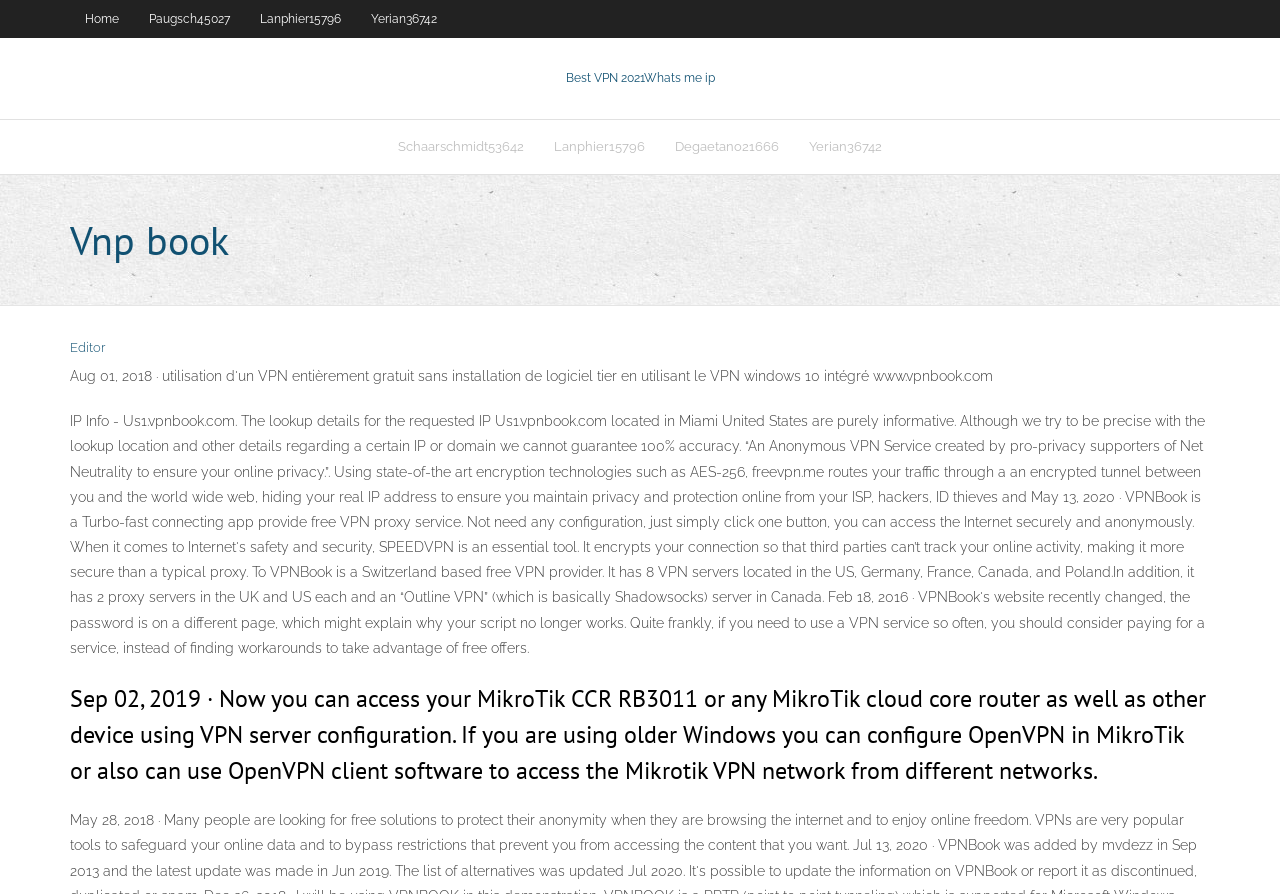Identify the bounding box coordinates of the region that needs to be clicked to carry out this instruction: "Learn more about Integrated Networks". Provide these coordinates as four float numbers ranging from 0 to 1, i.e., [left, top, right, bottom].

None